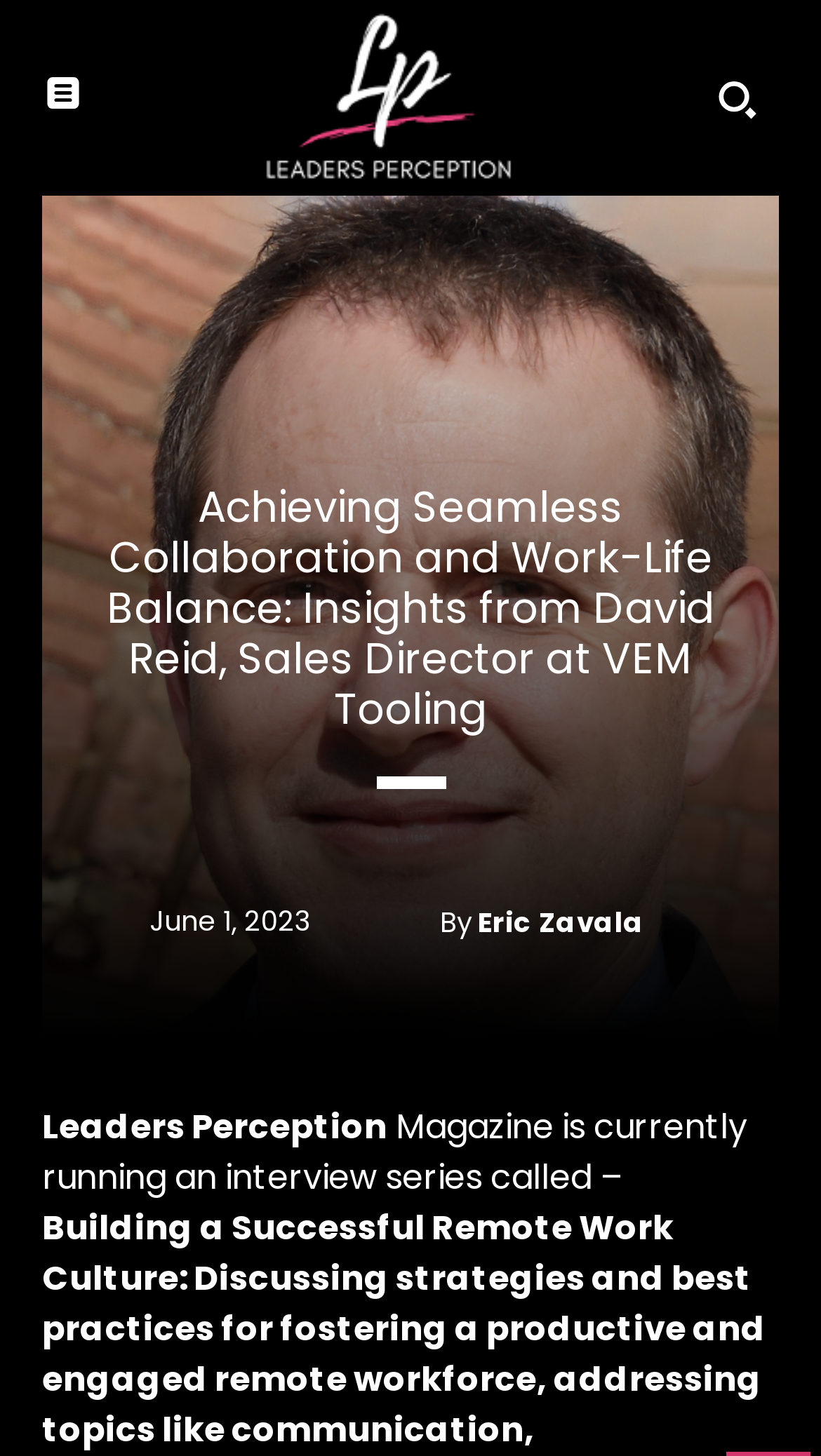With reference to the image, please provide a detailed answer to the following question: When was the article published?

The answer can be found in the time element which displays the date 'June 1, 2023'. This date is likely the publication date of the article.